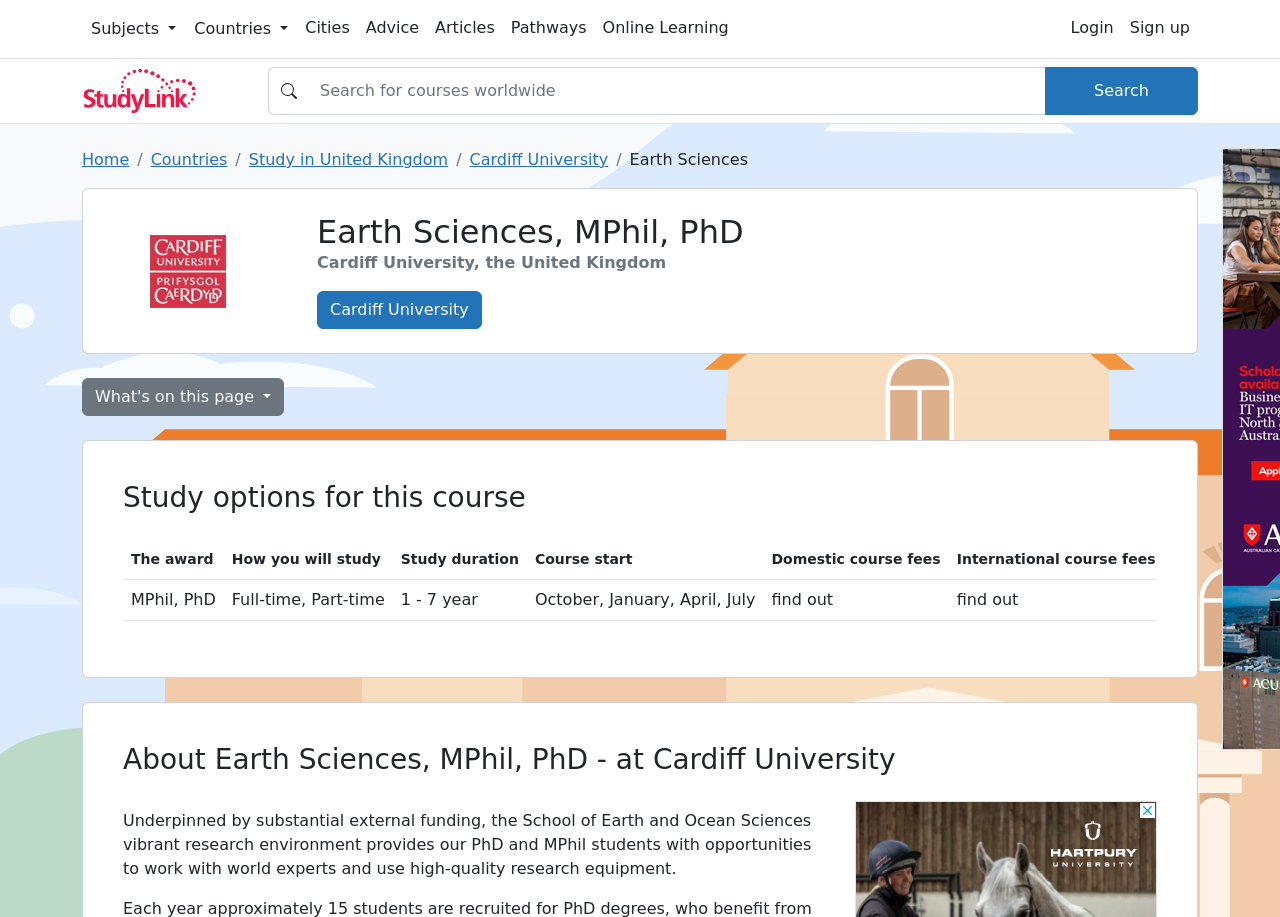With reference to the image, please provide a detailed answer to the following question: What is the research environment like at the School of Earth and Ocean Sciences?

I found the answer by reading the static text under the 'About Earth Sciences, MPhil, PhD - at Cardiff University' heading, which describes the research environment as 'vibrant'.